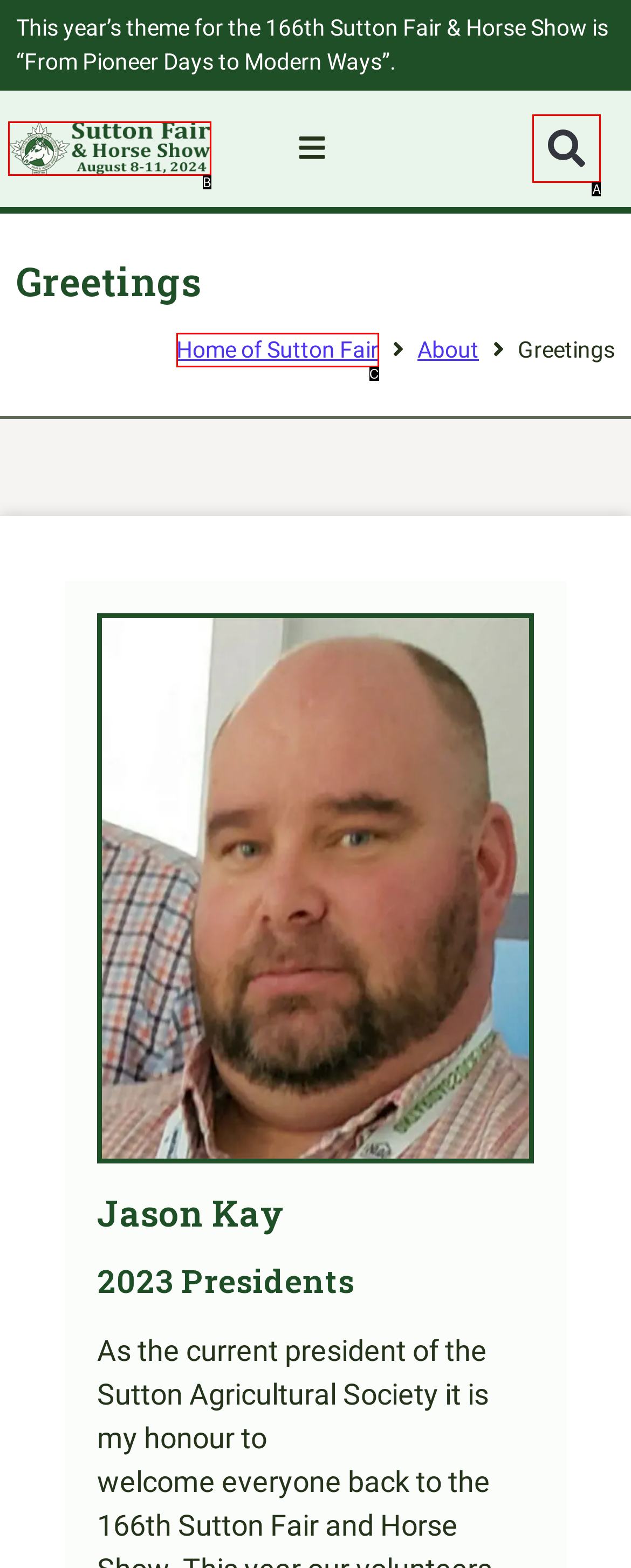Which option corresponds to the following element description: Home of Sutton Fair?
Please provide the letter of the correct choice.

C